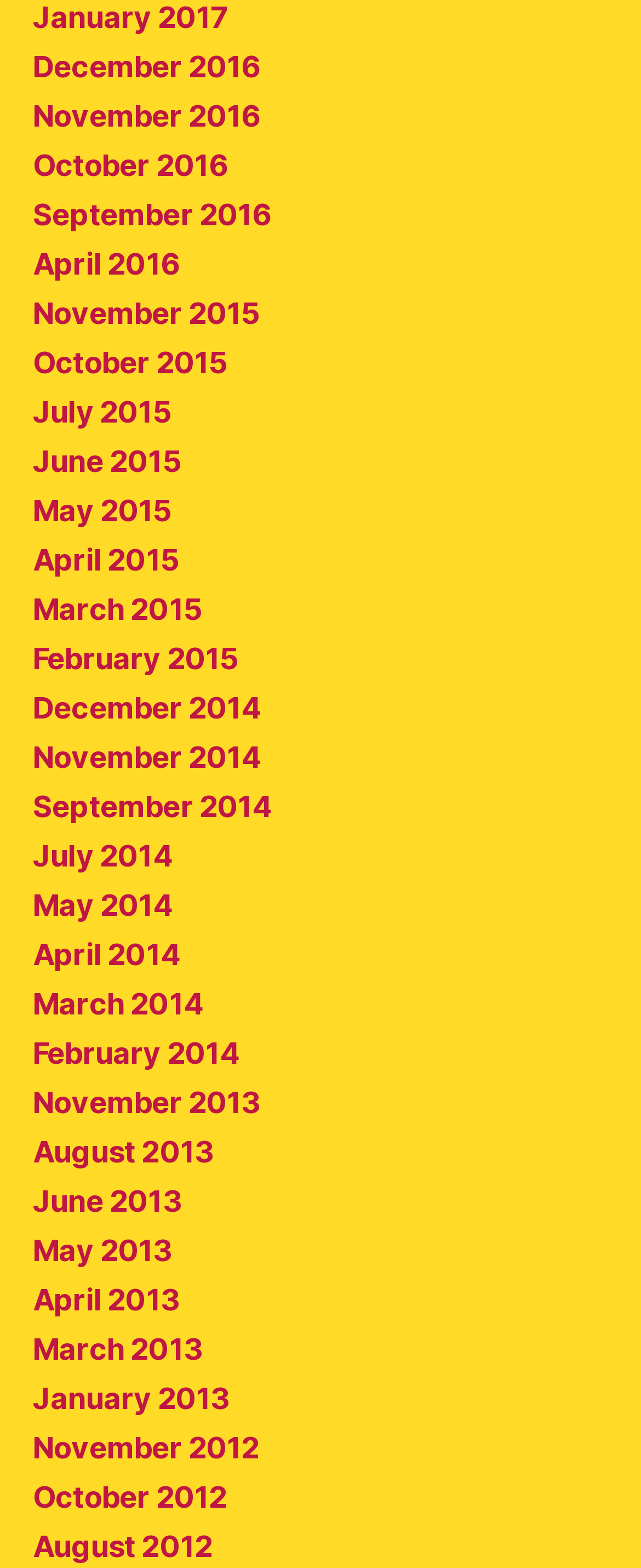Please find the bounding box coordinates of the element's region to be clicked to carry out this instruction: "Browse December 2016 posts".

[0.051, 0.031, 0.406, 0.053]